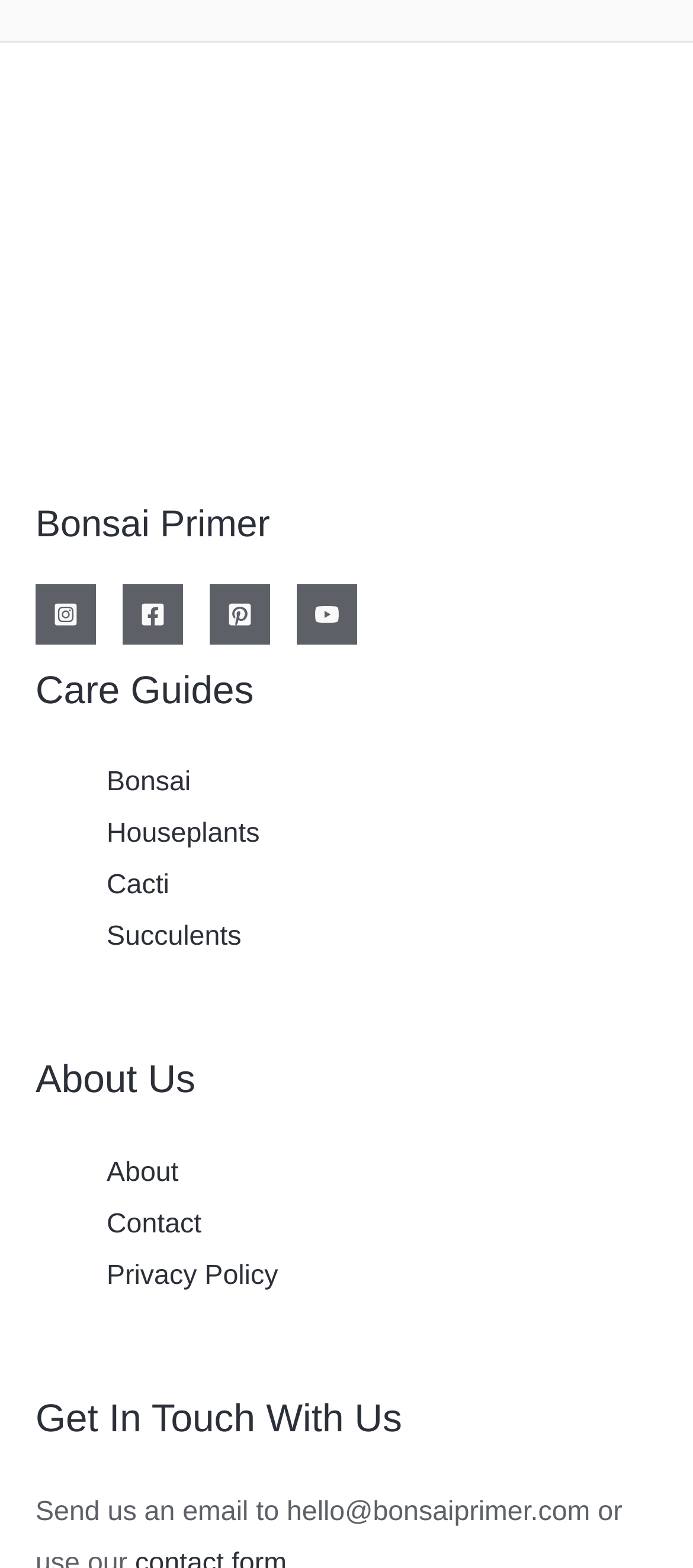Please identify the bounding box coordinates of the region to click in order to complete the given instruction: "view Care Guides". The coordinates should be four float numbers between 0 and 1, i.e., [left, top, right, bottom].

[0.051, 0.484, 0.949, 0.614]